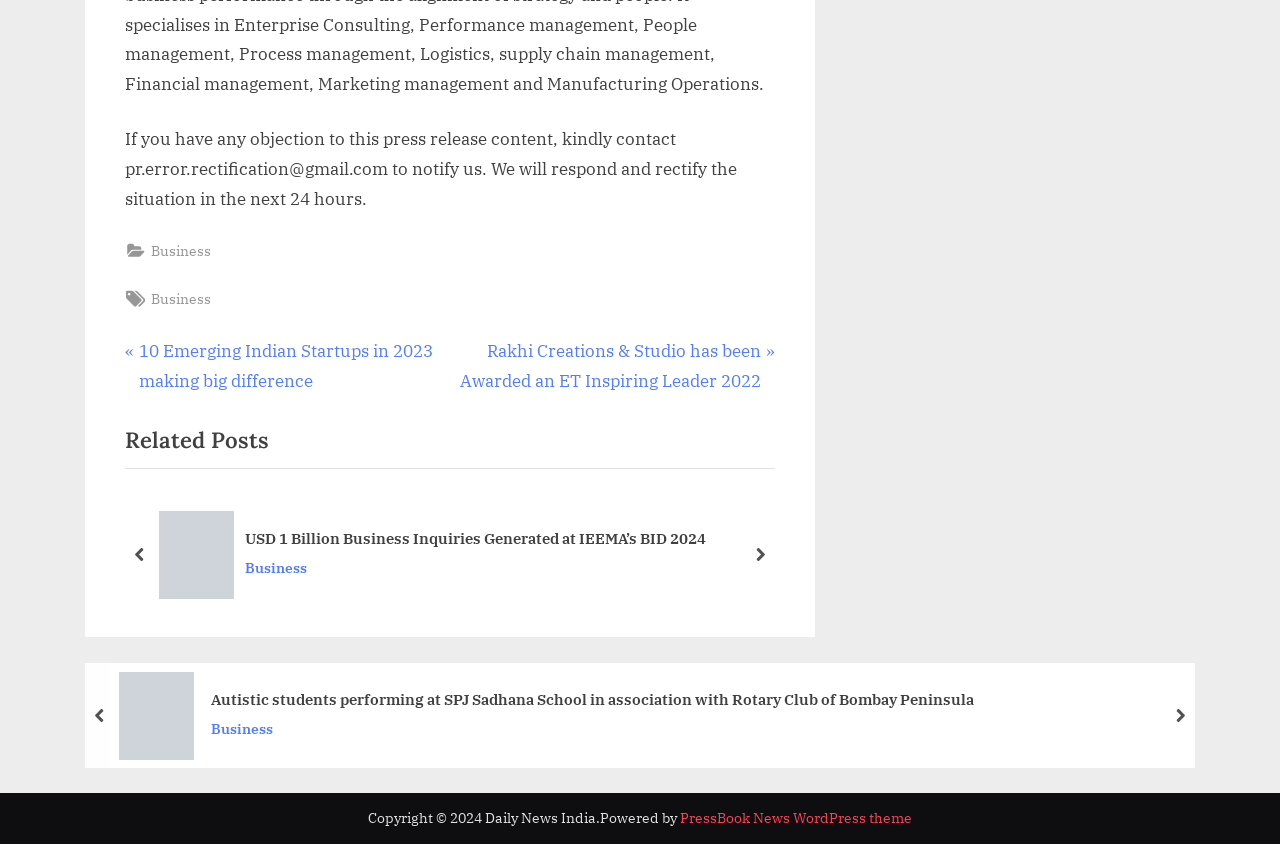Please indicate the bounding box coordinates for the clickable area to complete the following task: "Go to the previous post". The coordinates should be specified as four float numbers between 0 and 1, i.e., [left, top, right, bottom].

[0.098, 0.4, 0.346, 0.47]